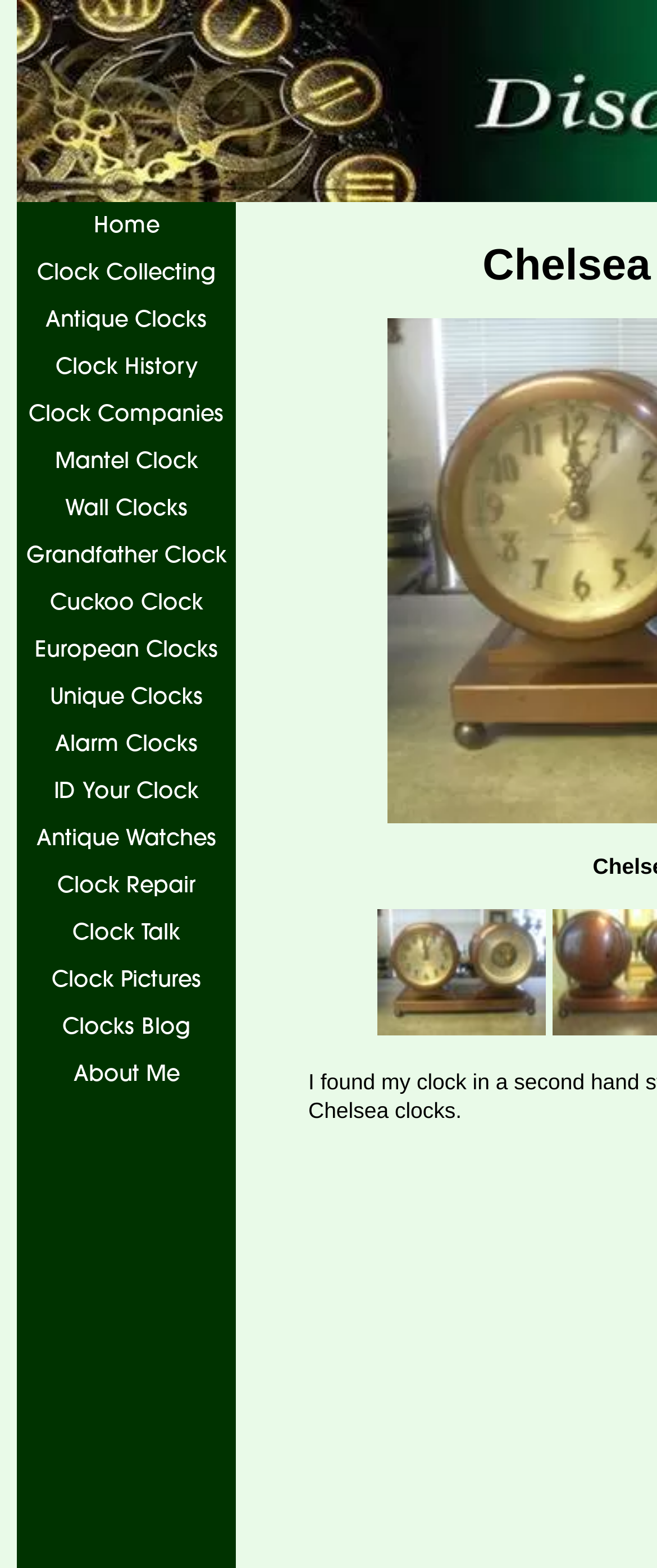How many links are there in the left sidebar?
Please look at the screenshot and answer using one word or phrase.

19